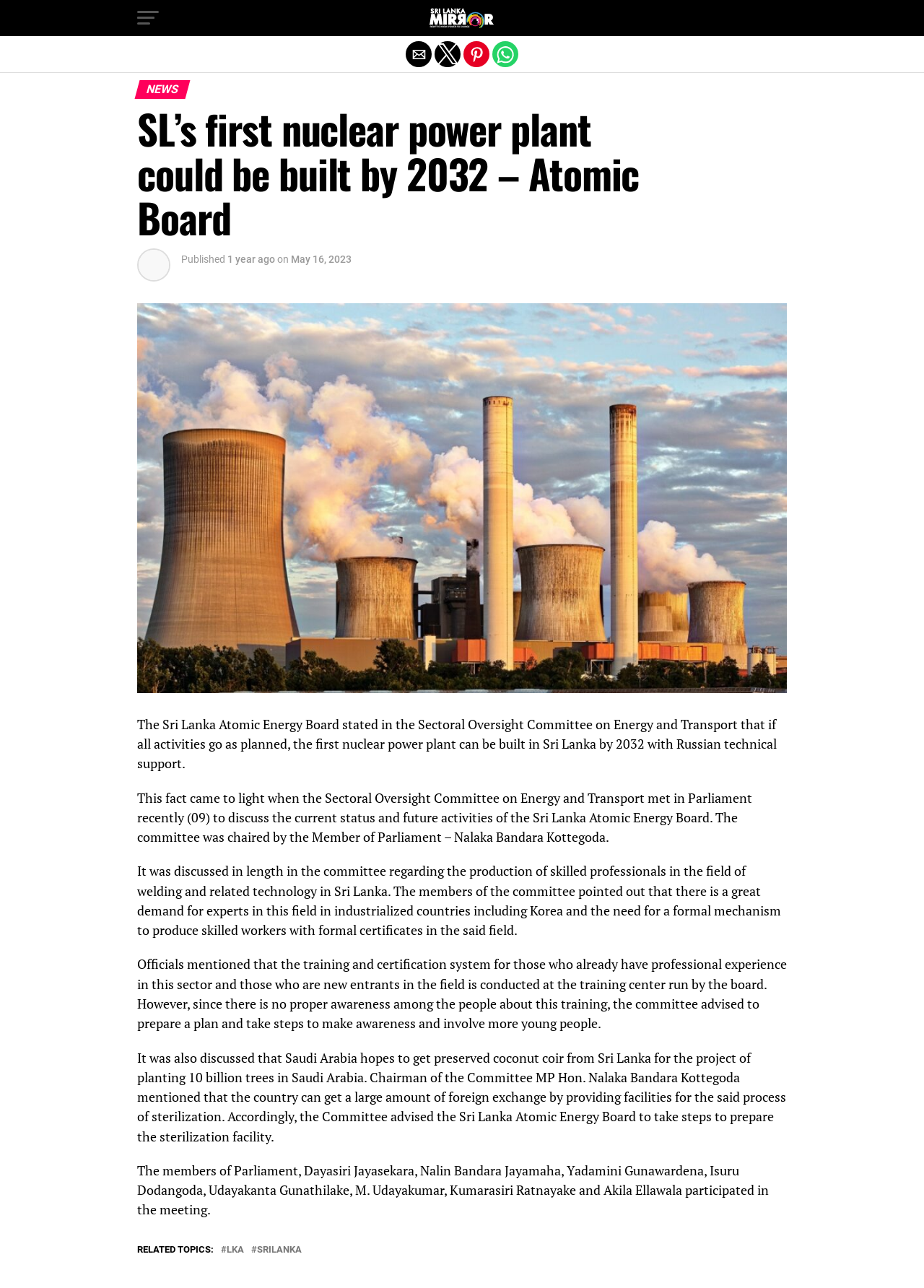Please identify the bounding box coordinates of the area that needs to be clicked to follow this instruction: "Share by twitter".

[0.47, 0.032, 0.498, 0.052]